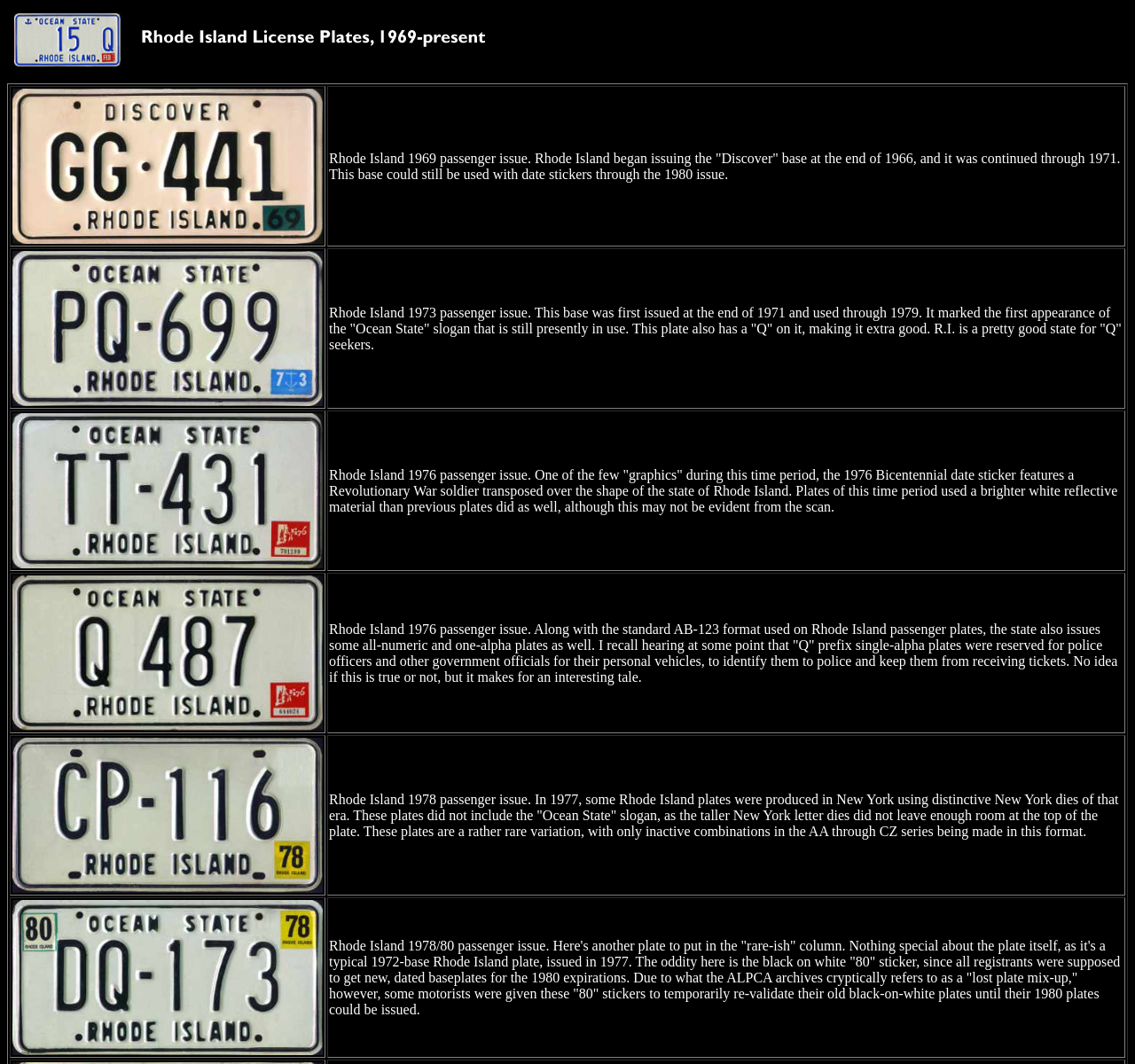What is the year of the first license plate shown?
Answer the question in as much detail as possible.

The first license plate shown has the text 'Rhode Island 1969 passenger issue' associated with it, indicating that it is from 1969.